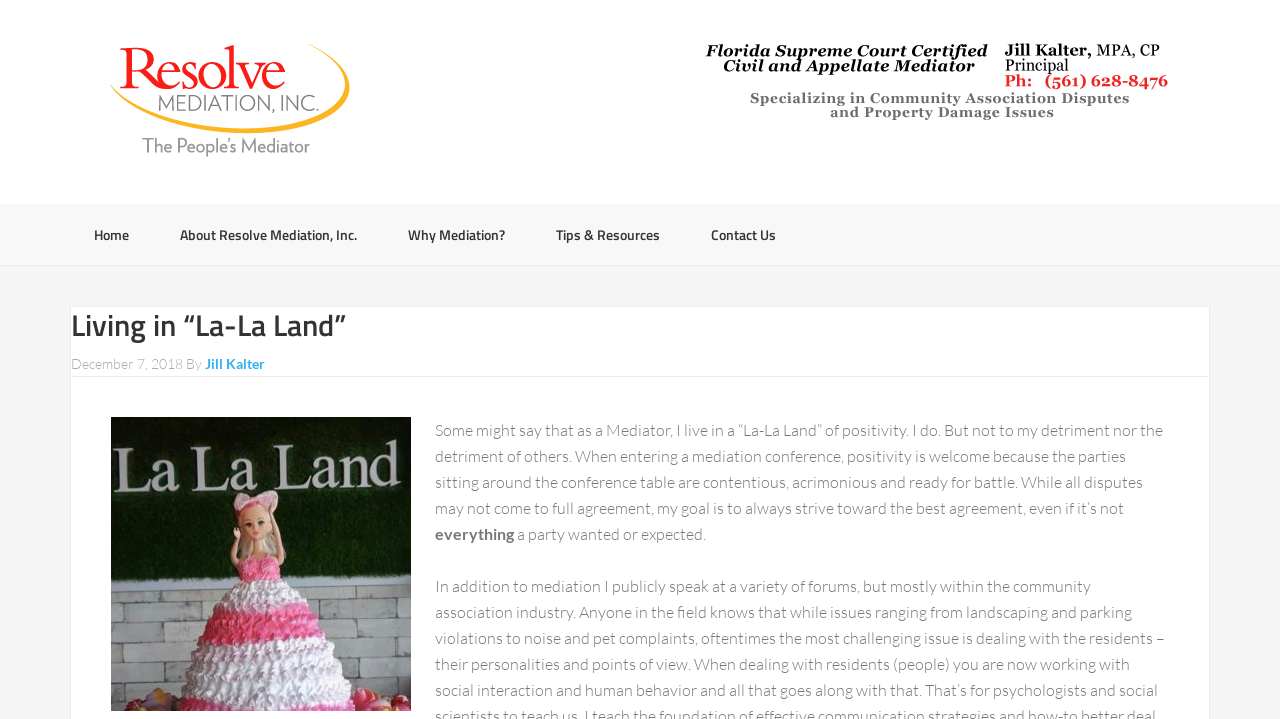Identify the bounding box of the UI element that matches this description: "About Resolve Mediation, Inc.".

[0.122, 0.284, 0.298, 0.369]